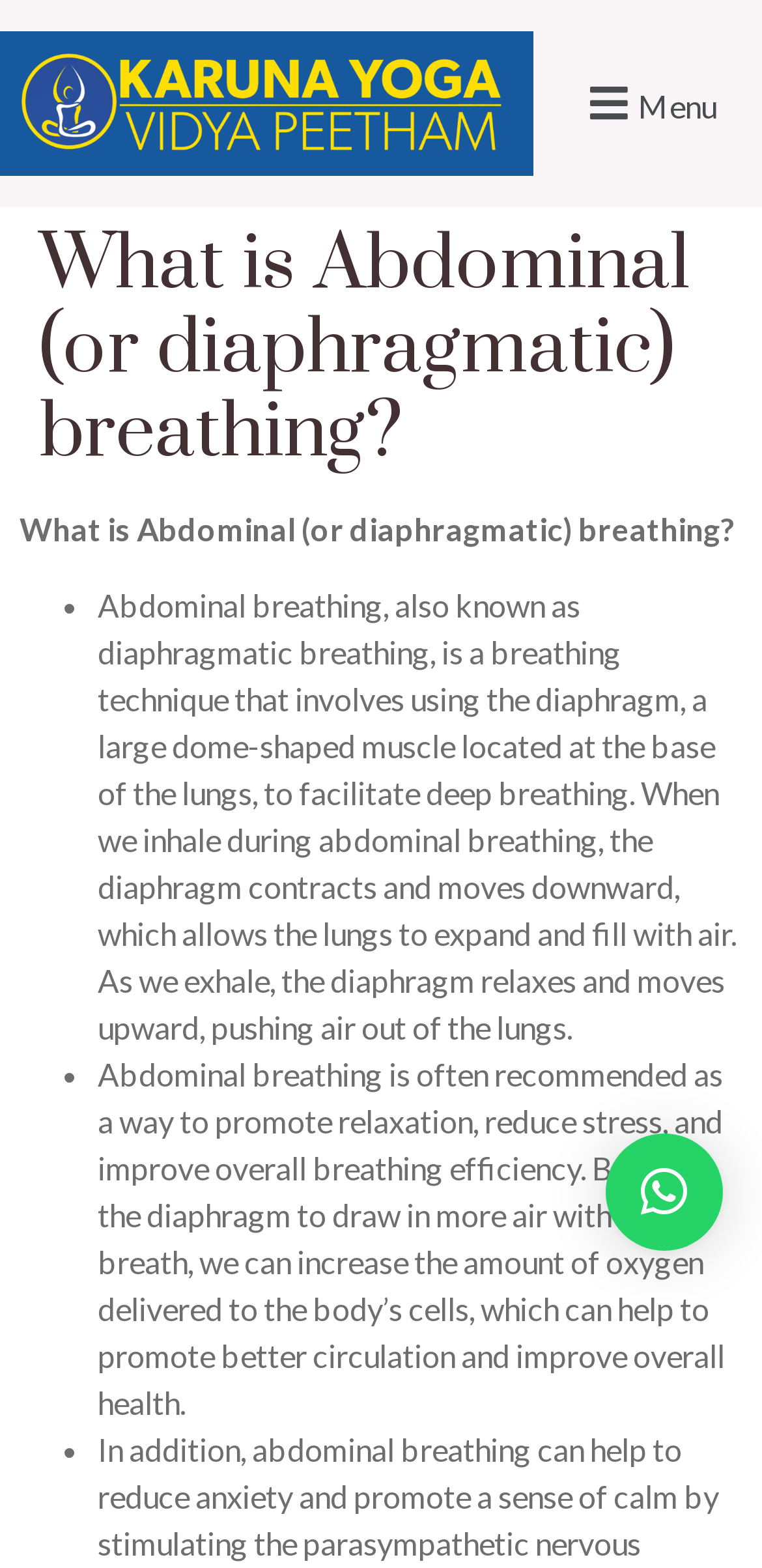How many benefits of abdominal breathing are mentioned on the webpage?
Look at the screenshot and respond with a single word or phrase.

Three